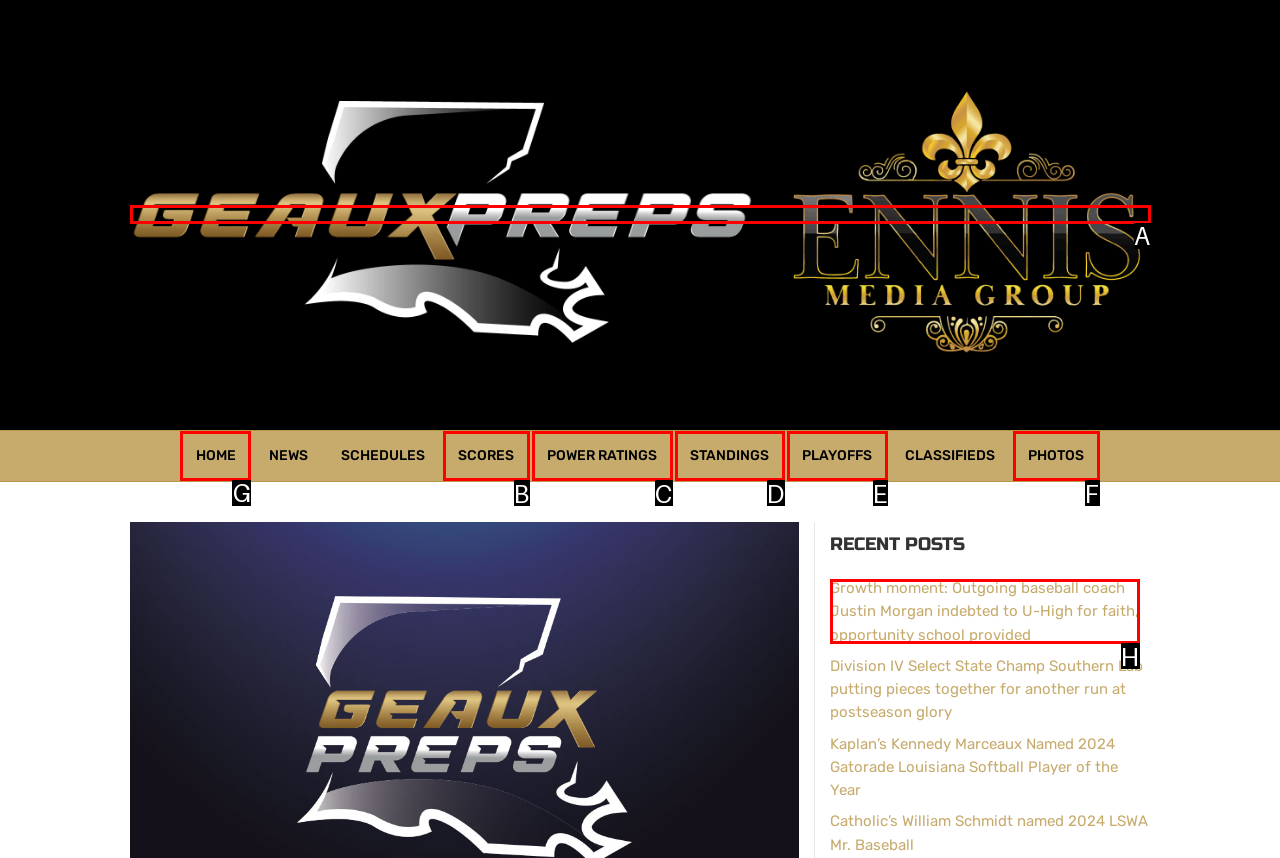Identify the correct UI element to click on to achieve the following task: go to home page Respond with the corresponding letter from the given choices.

G